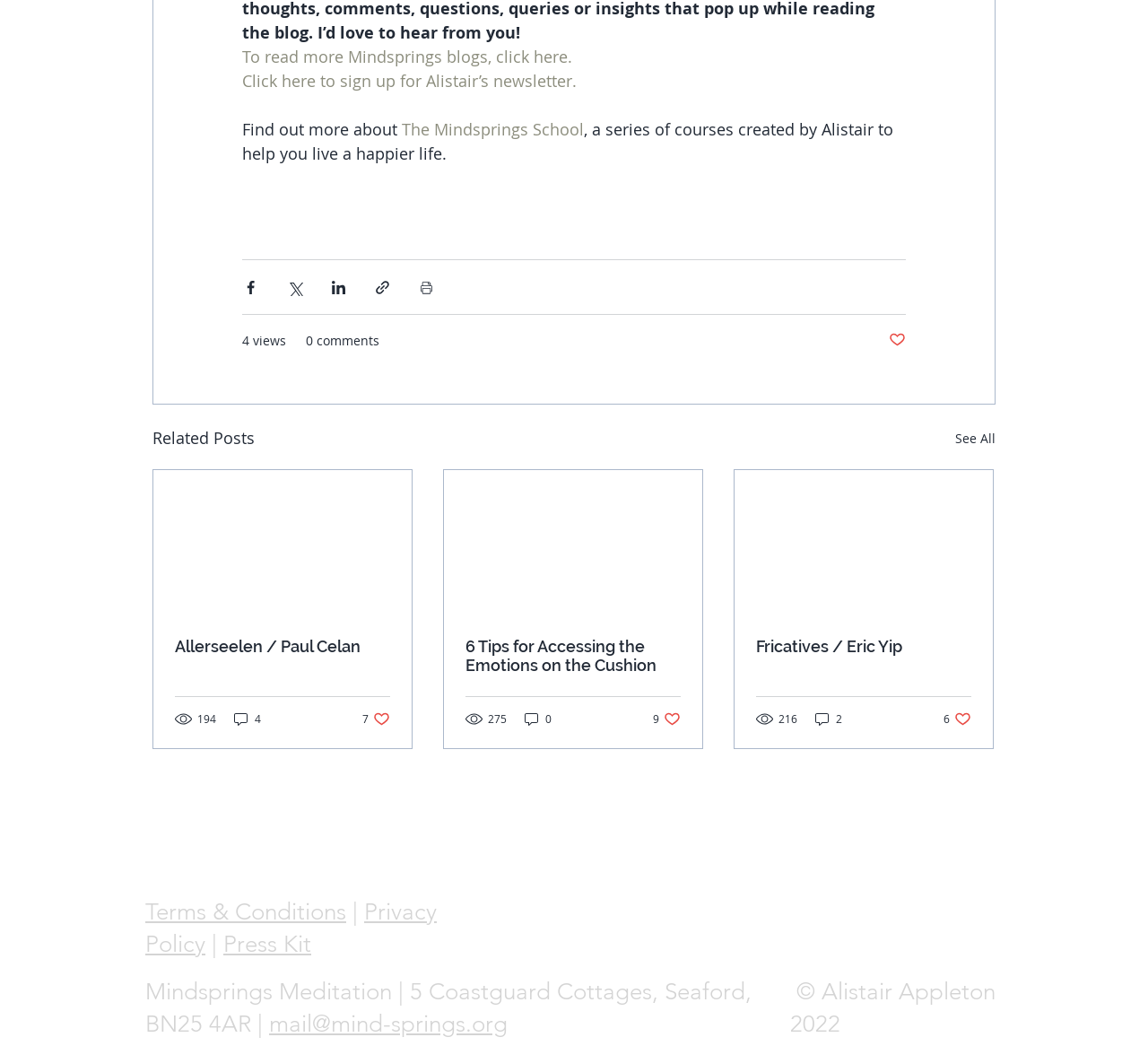Please determine the bounding box coordinates of the area that needs to be clicked to complete this task: 'View related posts'. The coordinates must be four float numbers between 0 and 1, formatted as [left, top, right, bottom].

[0.133, 0.407, 0.222, 0.431]